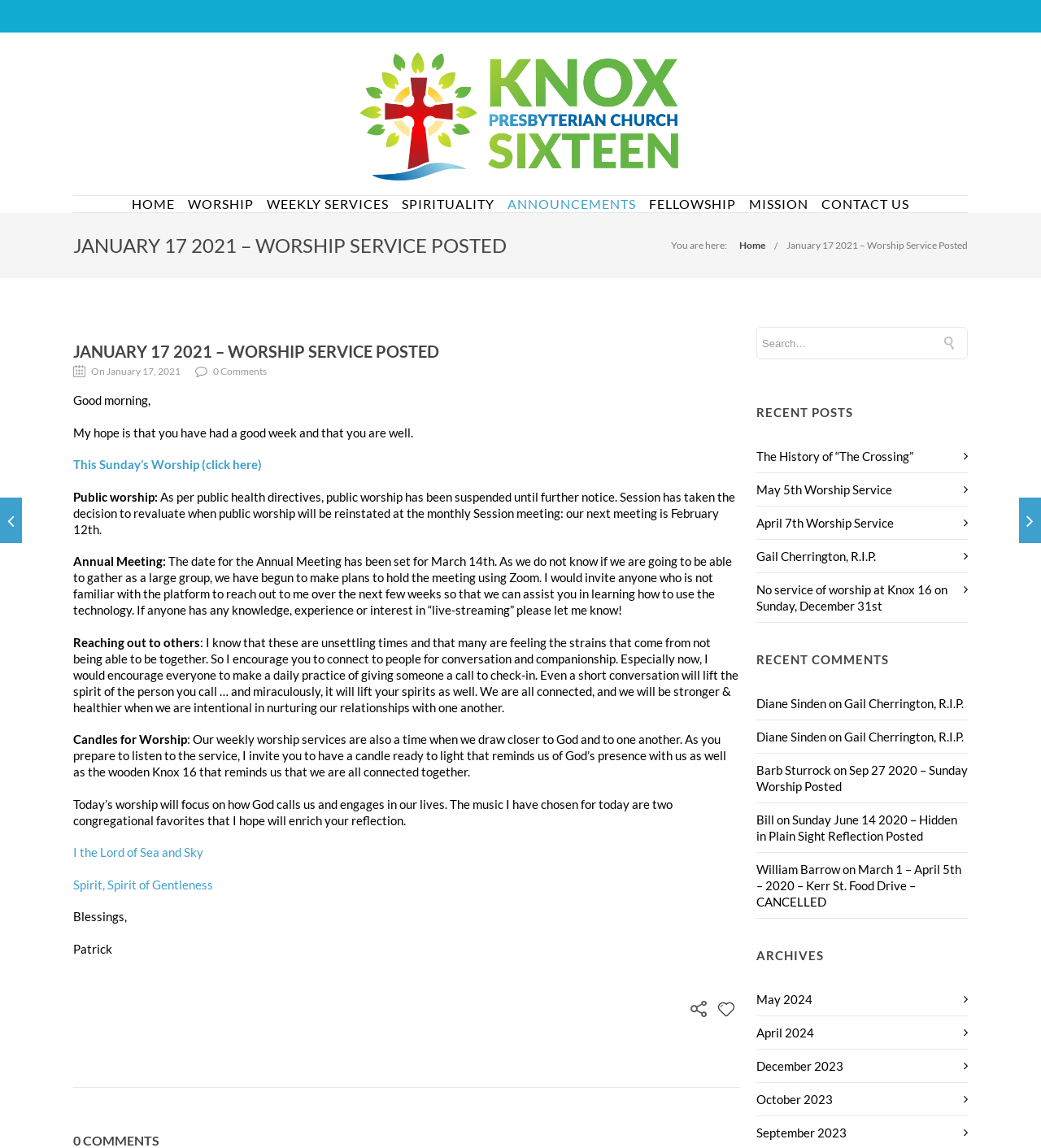Can you pinpoint the bounding box coordinates for the clickable element required for this instruction: "Search for something"? The coordinates should be four float numbers between 0 and 1, i.e., [left, top, right, bottom].

[0.727, 0.285, 0.93, 0.313]